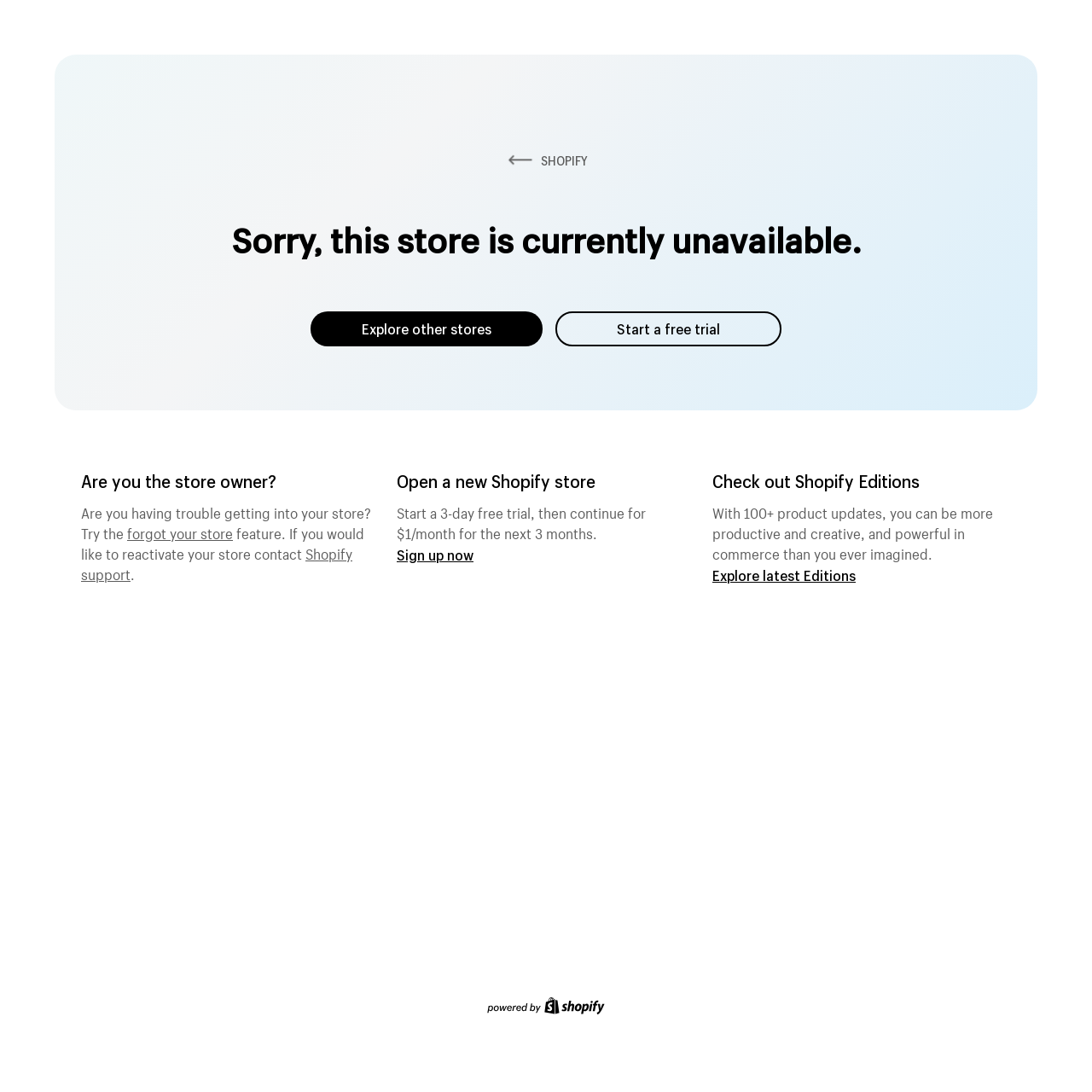Describe every aspect of the webpage in a detailed manner.

The webpage appears to be a Shopify ecommerce platform page. At the top, there is a prominent link to "SHOPIFY" accompanied by an image, likely the company's logo. Below this, a heading announces that the store is currently unavailable. 

To the right of this heading, there are two links: "Explore other stores" and "Start a free trial". 

Further down, a section targets the store owner, asking if they are having trouble accessing their store. This section provides a link to reset the store password and contact Shopify support. 

Adjacent to this section, an invitation to open a new Shopify store is presented, along with a promotional offer for a 3-day free trial and a discounted monthly rate for the next three months. A "Sign up now" link is provided to take advantage of this offer.

On the right side of the page, a section promotes Shopify Editions, highlighting its 100+ product updates and encouraging users to explore the latest features.

At the bottom of the page, there is a content information section with an image, likely a footer or a call-to-action.